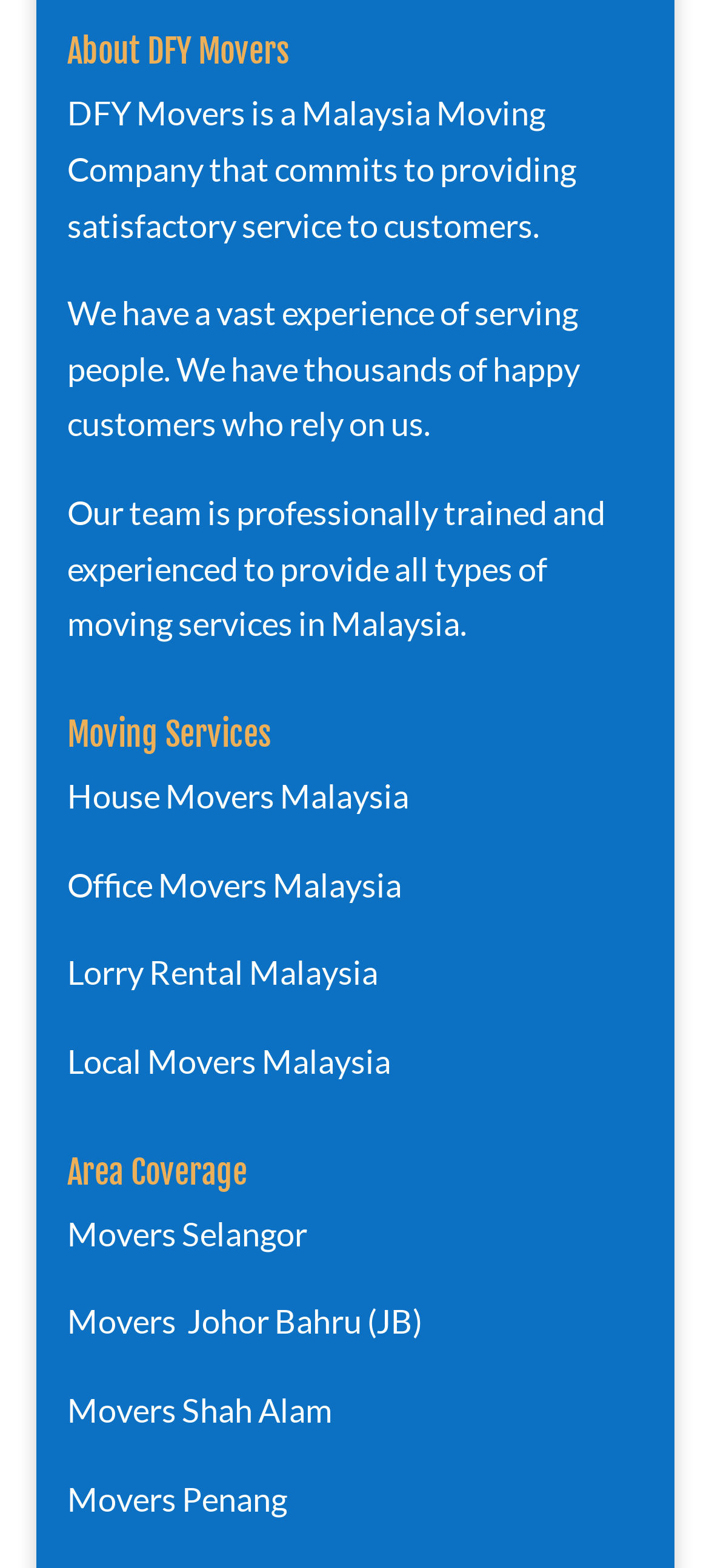Find the bounding box coordinates for the element that must be clicked to complete the instruction: "View Movers Selangor". The coordinates should be four float numbers between 0 and 1, indicated as [left, top, right, bottom].

[0.095, 0.774, 0.433, 0.799]